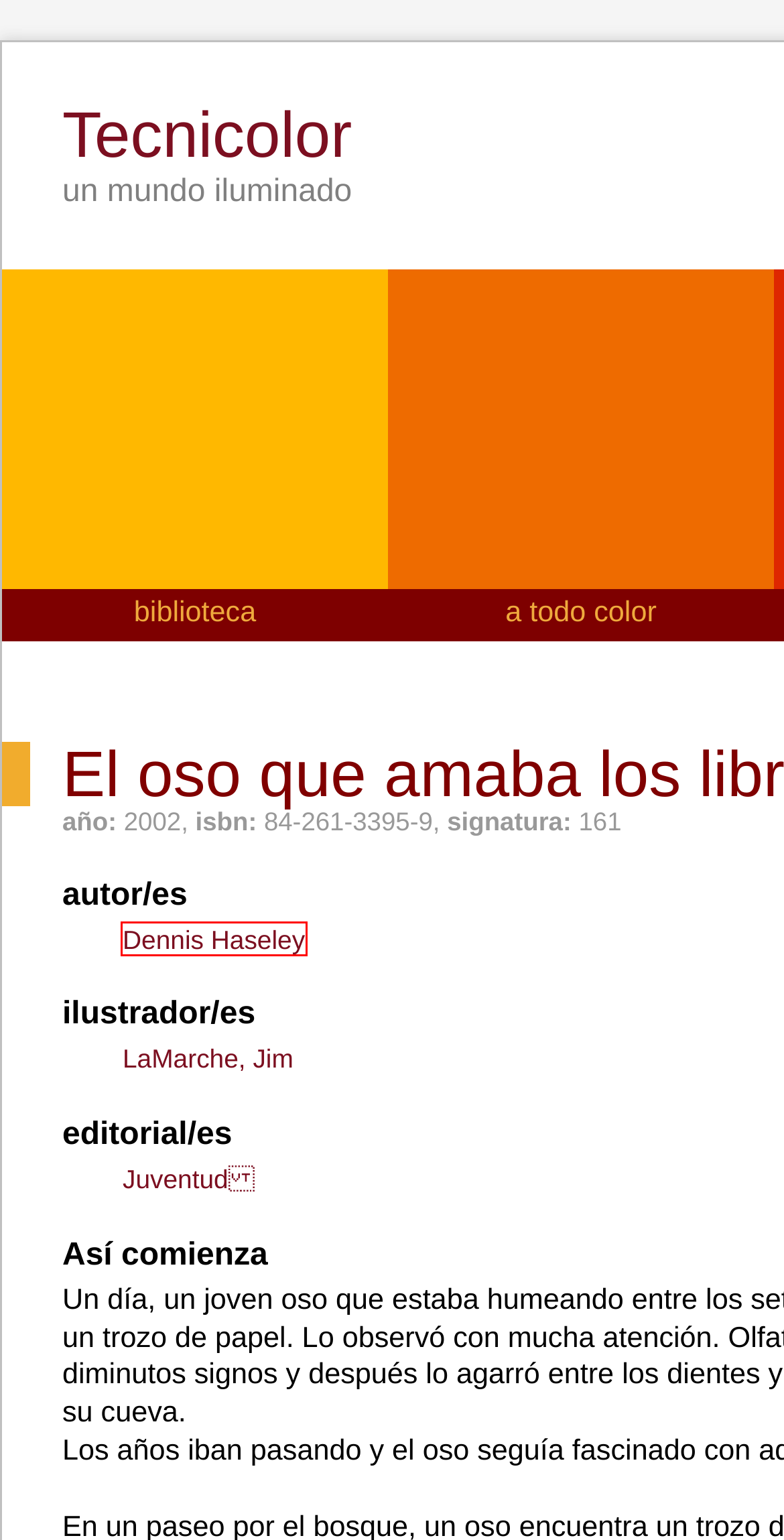Look at the screenshot of the webpage and find the element within the red bounding box. Choose the webpage description that best fits the new webpage that will appear after clicking the element. Here are the candidates:
A. LaMarche, Jim | Tecnicolor
B. De la luz | Tecnicolor
C. Dennis Haseley | Tecnicolor
D. Biblioteca Tecnicolor - Libros ilustrados, autores e ilustradores
E. Juventud | Tecnicolor
F. osos | Tecnicolor
G. Biblioteca | Tecnicolor
H. A todo color | Tecnicolor

C